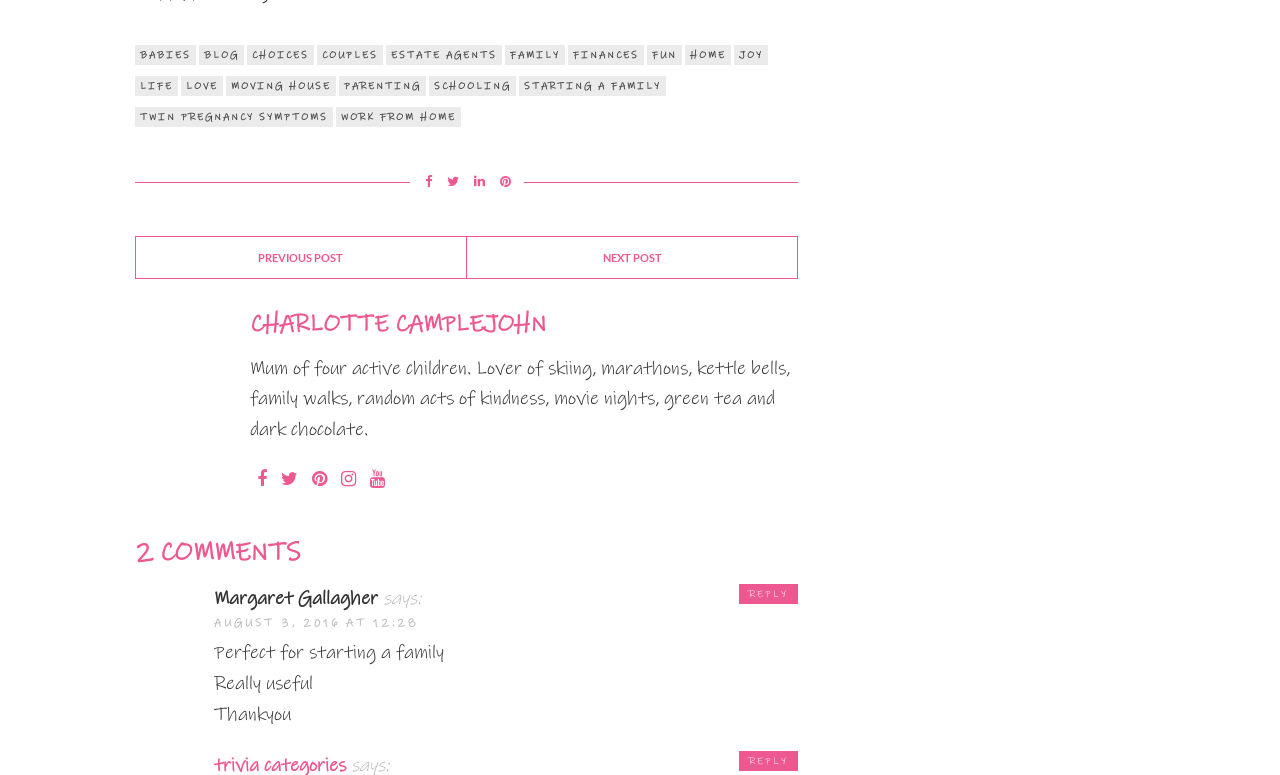What is the author's name?
Refer to the screenshot and answer in one word or phrase.

Charlotte Camplejohn